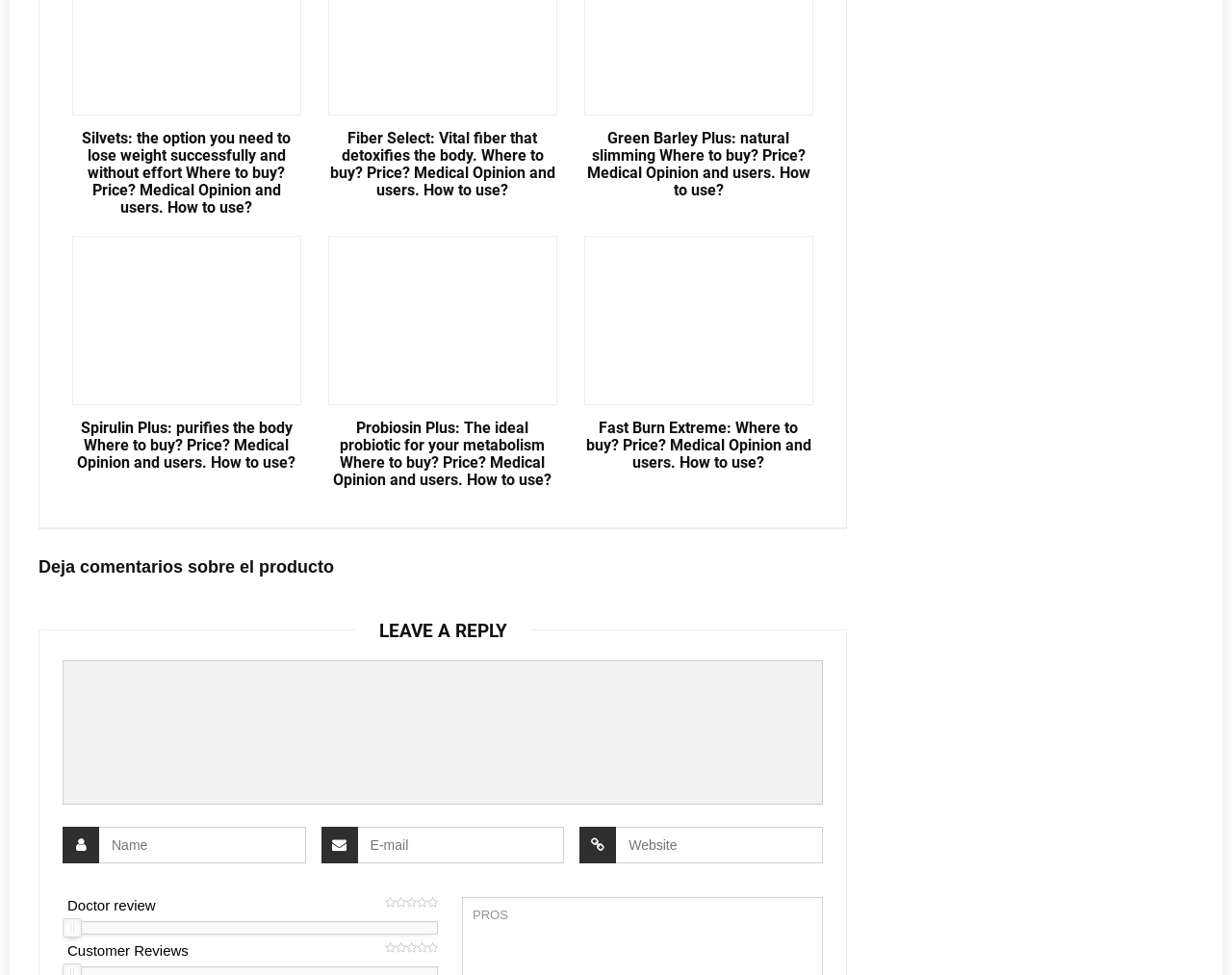Locate the bounding box coordinates of the element that should be clicked to execute the following instruction: "Leave a reply".

[0.288, 0.637, 0.431, 0.658]